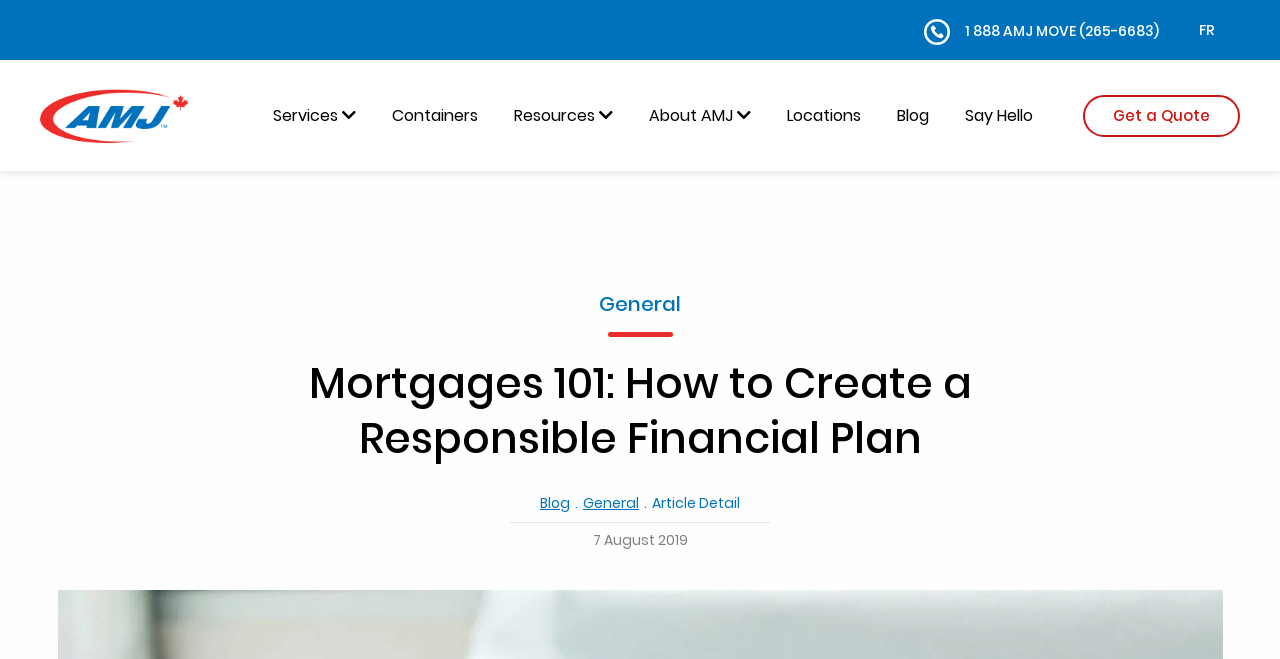What is the date of the article?
Refer to the screenshot and deliver a thorough answer to the question presented.

The date of the article is mentioned at the bottom of the webpage as '7 August 2019', indicating when the article was published.